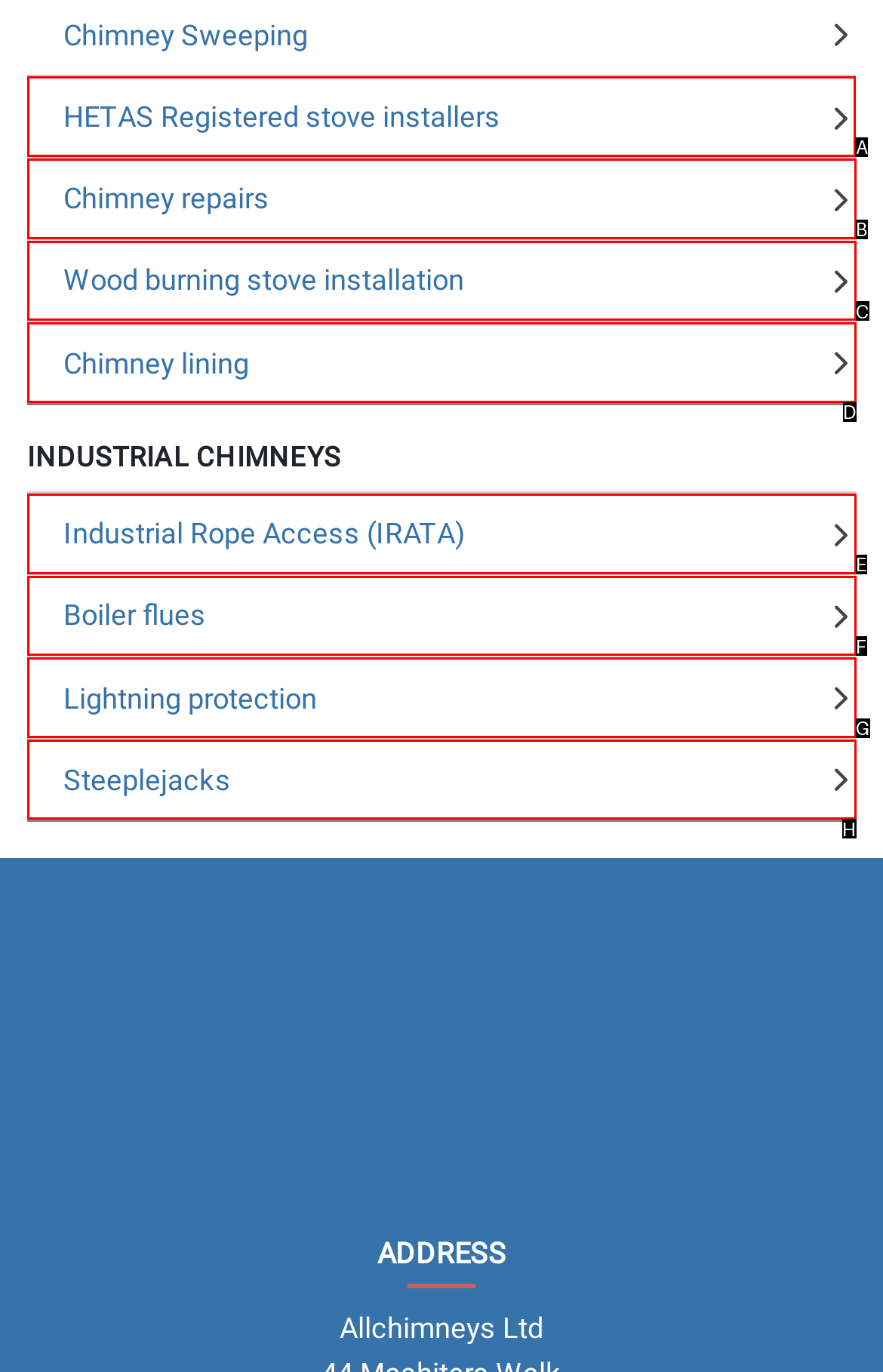Determine the letter of the element to click to accomplish this task: Click on HETAS Registered stove installers. Respond with the letter.

A